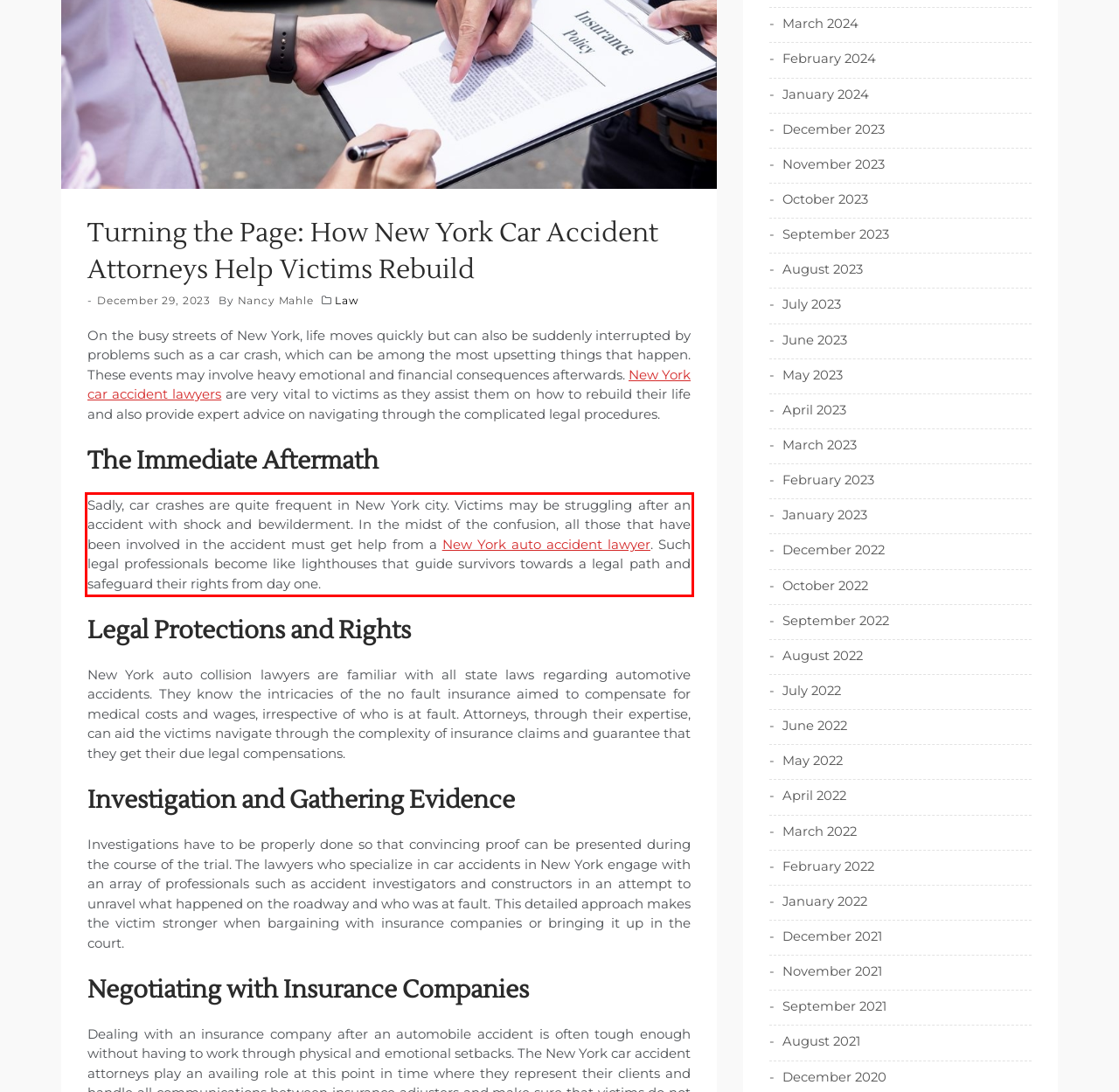In the given screenshot, locate the red bounding box and extract the text content from within it.

Sadly, car crashes are quite frequent in New York city. Victims may be struggling after an accident with shock and bewilderment. In the midst of the confusion, all those that have been involved in the accident must get help from a New York auto accident lawyer. Such legal professionals become like lighthouses that guide survivors towards a legal path and safeguard their rights from day one.